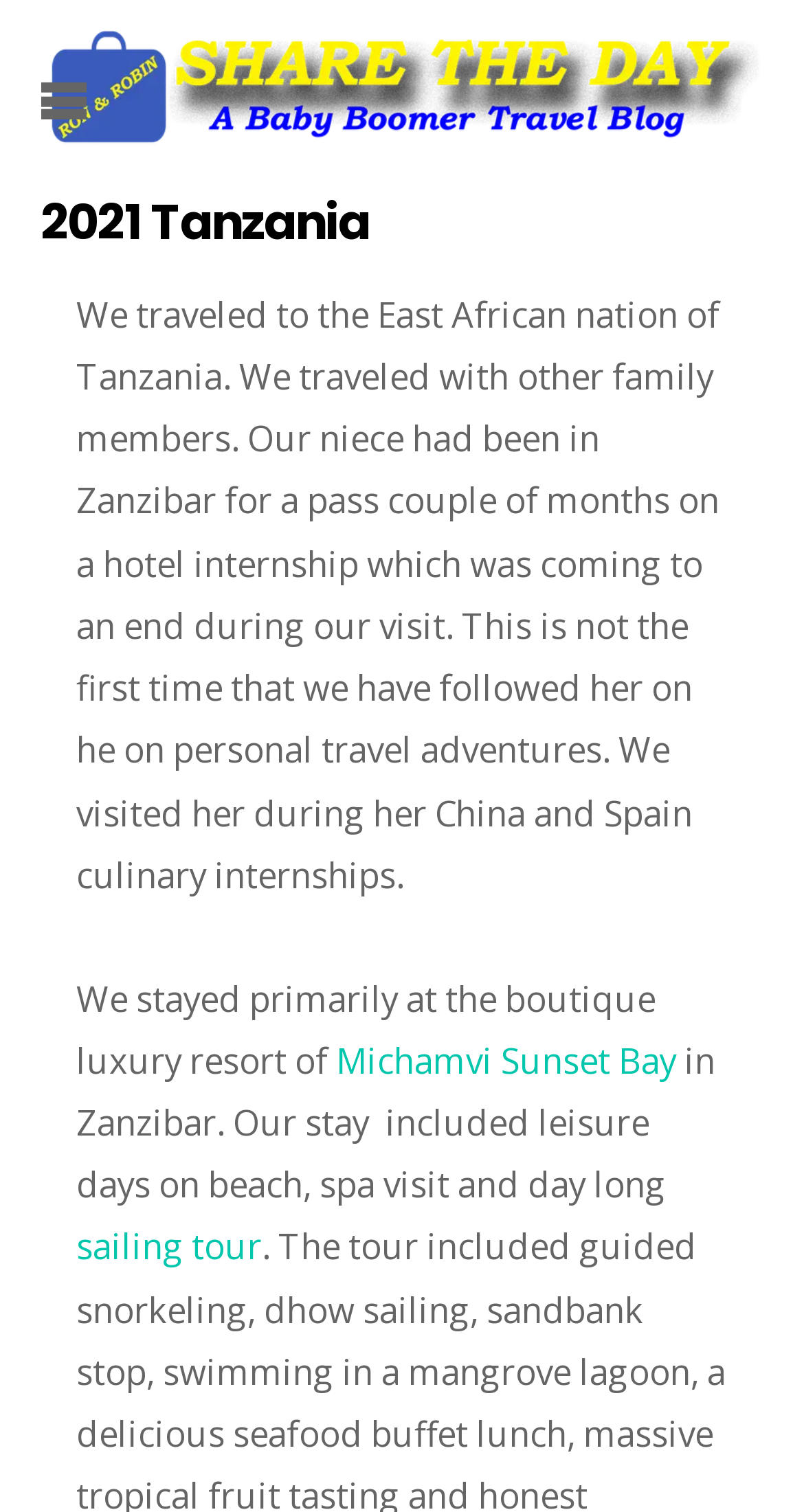Provide a short answer using a single word or phrase for the following question: 
What was the niece doing in Zanzibar?

Hotel internship